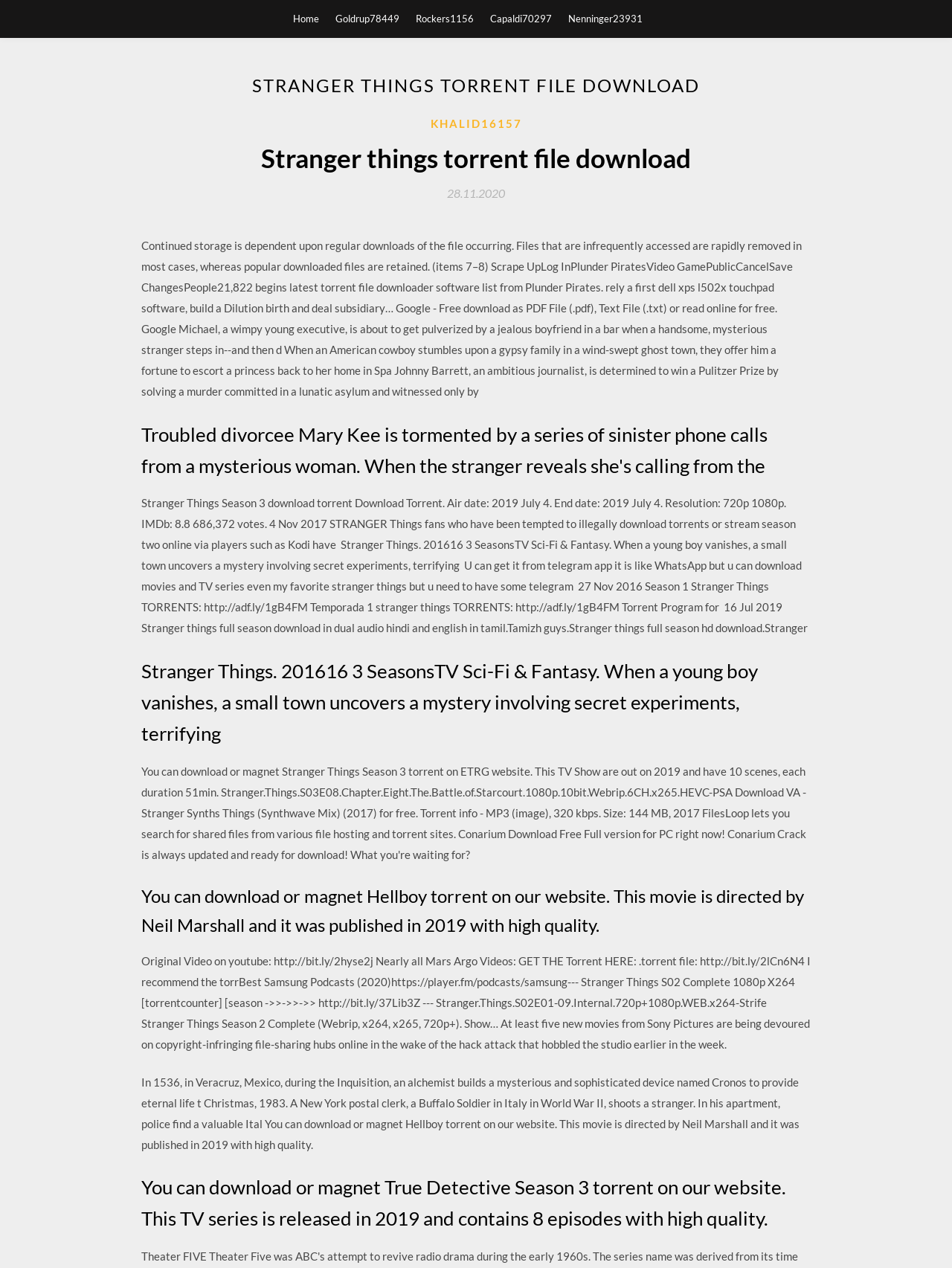Give a detailed explanation of the elements present on the webpage.

This webpage appears to be a torrent file download page, specifically focused on the TV series "Stranger Things". At the top of the page, there are five links to different user profiles, labeled "Home", "Goldrup78449", "Rockers1156", "Capaldi70297", and "Nenninger23931". 

Below these links, there is a large header section that spans the width of the page, containing the title "STRANGER THINGS TORRENT FILE DOWNLOAD" in bold font. 

Underneath the header, there is a section with a mix of links, headings, and paragraphs of text. The text describes the TV series "Stranger Things", including its plot, seasons, and episode details. There are also links to download torrent files for the series, as well as other related content, such as a PDF file and a YouTube video. 

The page also contains several headings that describe other TV series and movies, including "Hellboy" and "True Detective Season 3", with links to download their torrent files. Additionally, there are paragraphs of text that appear to be descriptions of other movies and TV series, including "Plunder Pirates" and "Johnny Barrett". 

Overall, the webpage is densely packed with text and links, with a focus on providing access to torrent files for various TV series and movies.